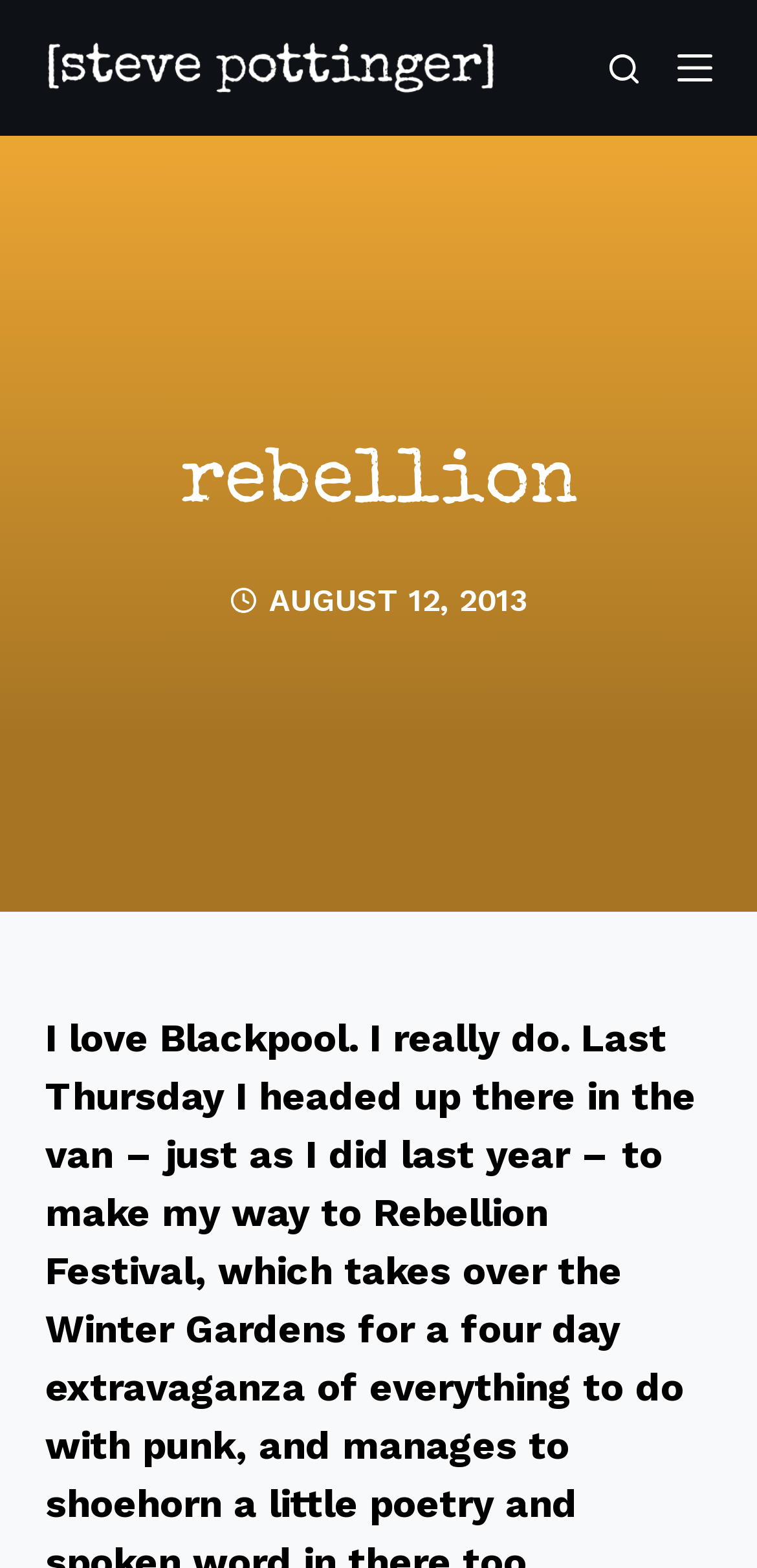What is the date mentioned on the webpage?
Please provide a single word or phrase in response based on the screenshot.

AUGUST 12, 2013